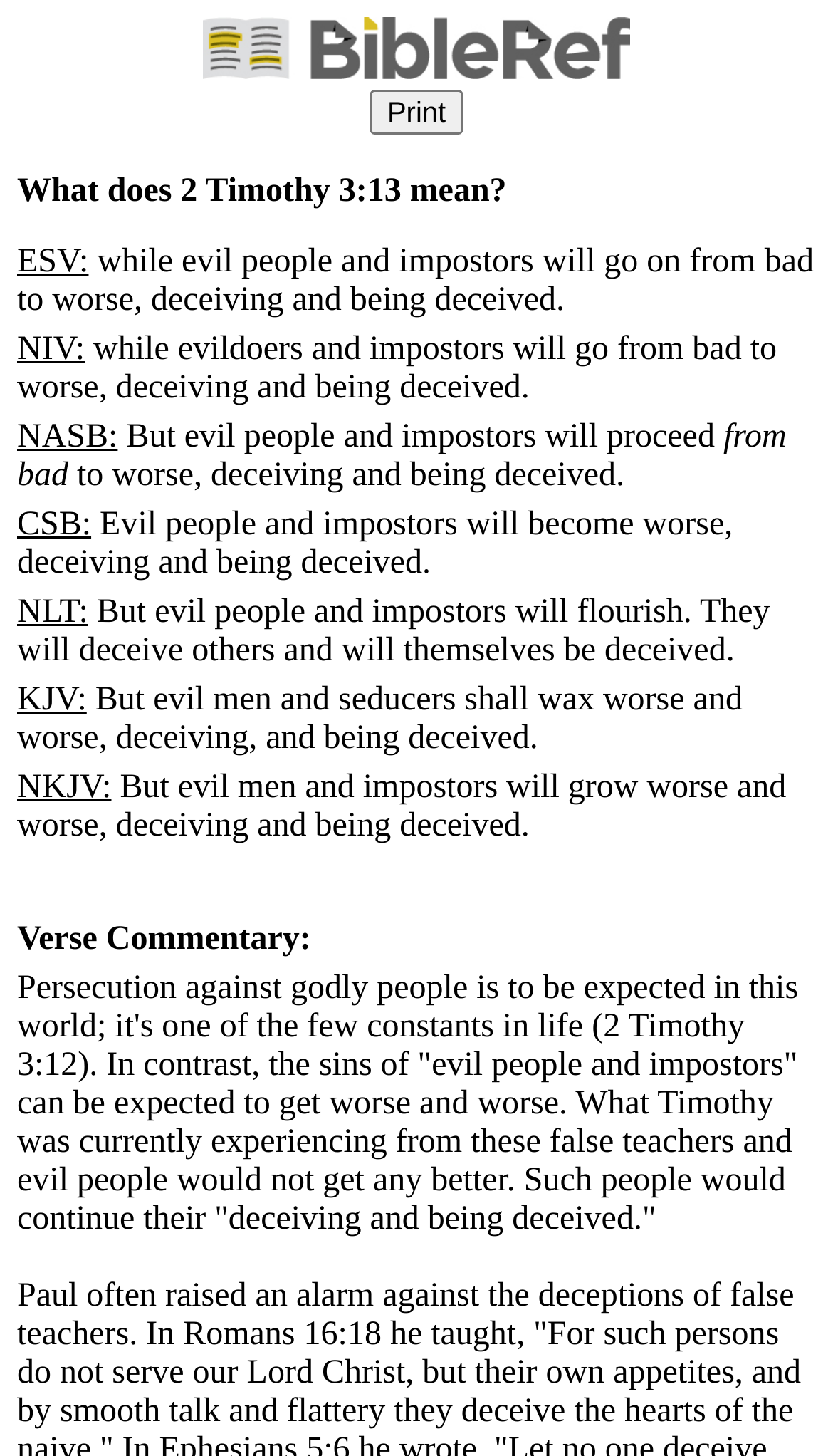Answer the question below with a single word or a brief phrase: 
What is the main theme of 2 Timothy 3:13?

Worsening of evil people